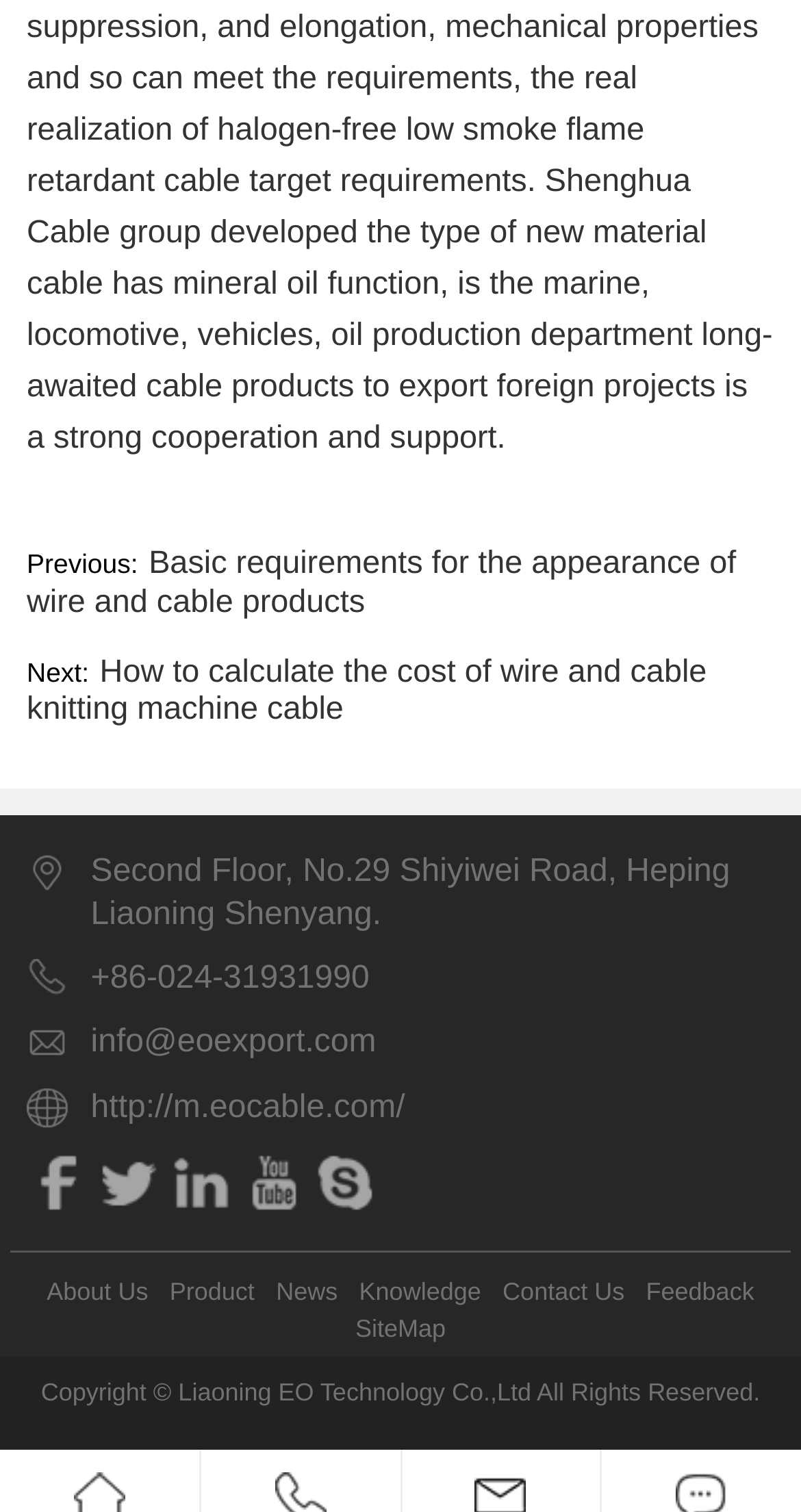Determine the bounding box for the UI element described here: "Product".

[0.204, 0.841, 0.325, 0.866]